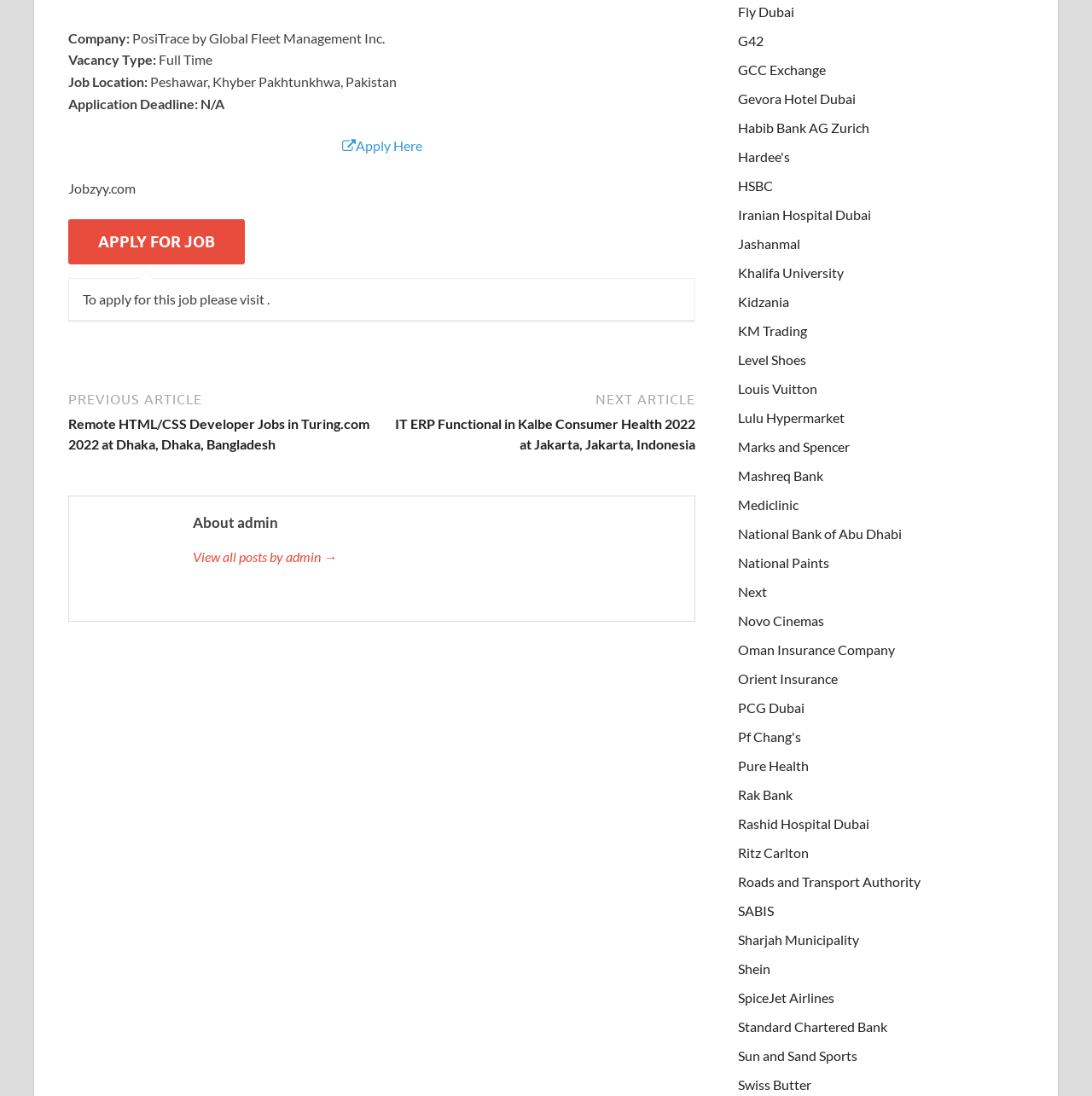Please pinpoint the bounding box coordinates for the region I should click to adhere to this instruction: "read the article about The Compton effect".

None